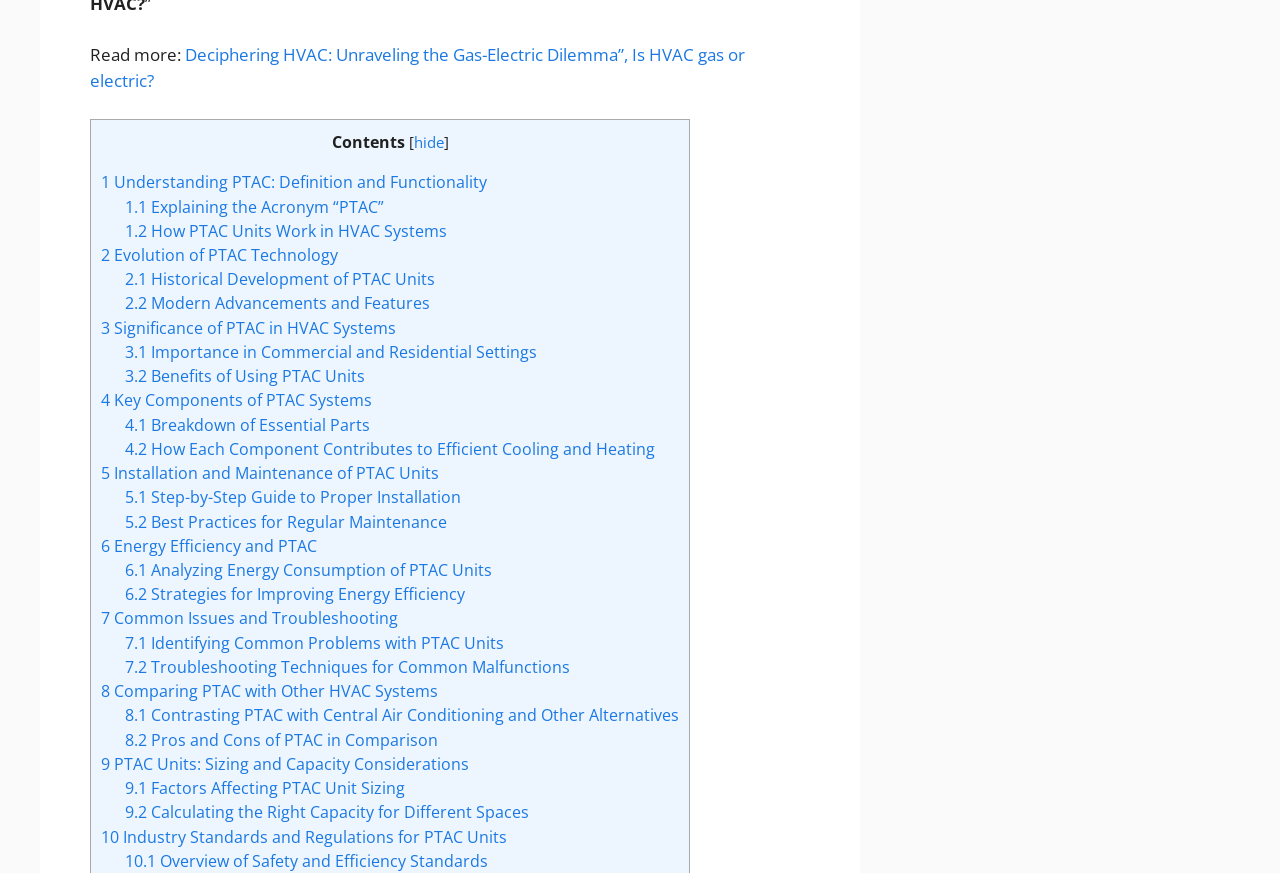Extract the bounding box coordinates of the UI element described by: "Bedroom". The coordinates should include four float numbers ranging from 0 to 1, e.g., [left, top, right, bottom].

None